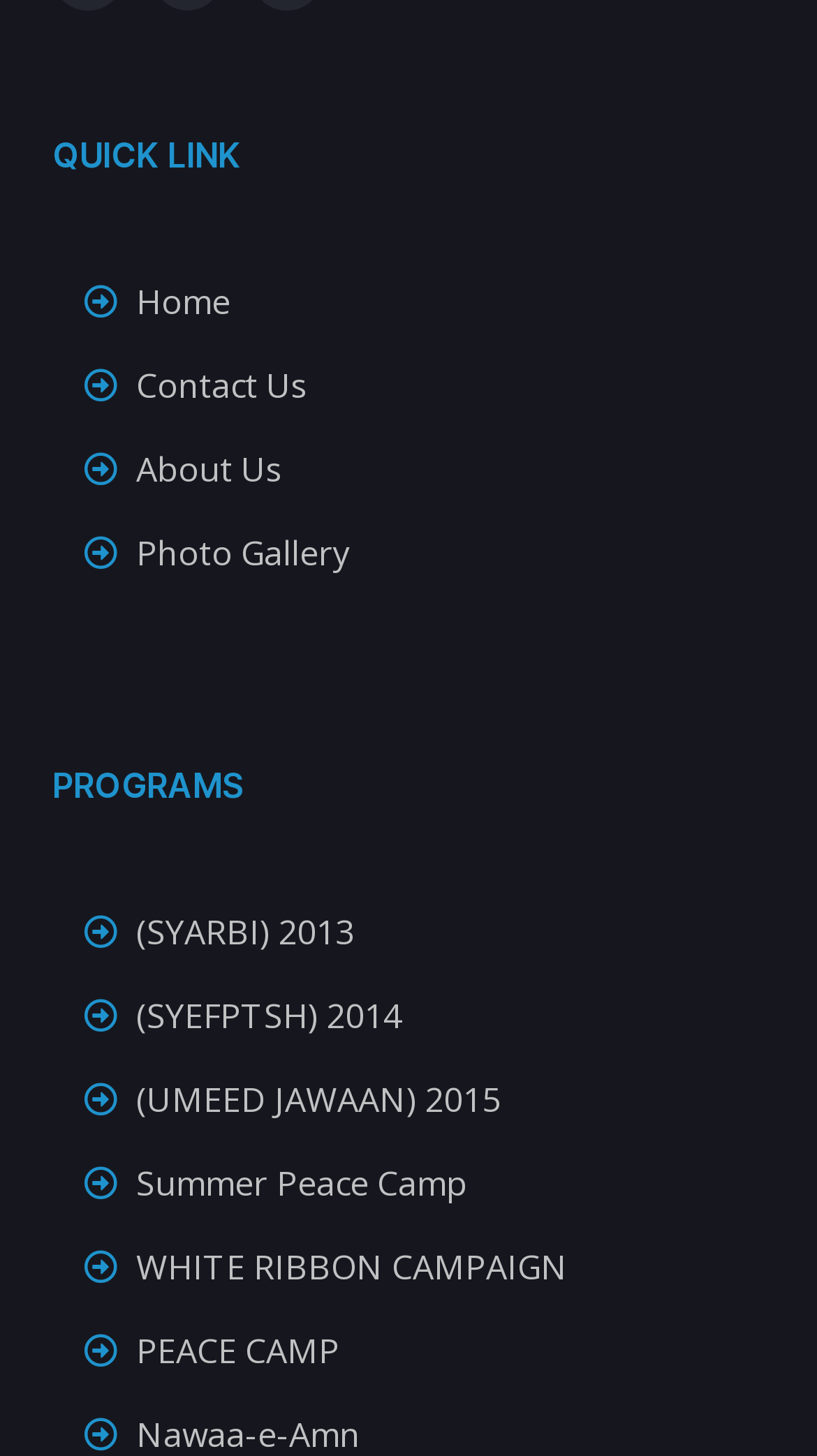Based on the element description: "(UMEED JAWAAN) 2015", identify the UI element and provide its bounding box coordinates. Use four float numbers between 0 and 1, [left, top, right, bottom].

[0.103, 0.734, 0.897, 0.777]